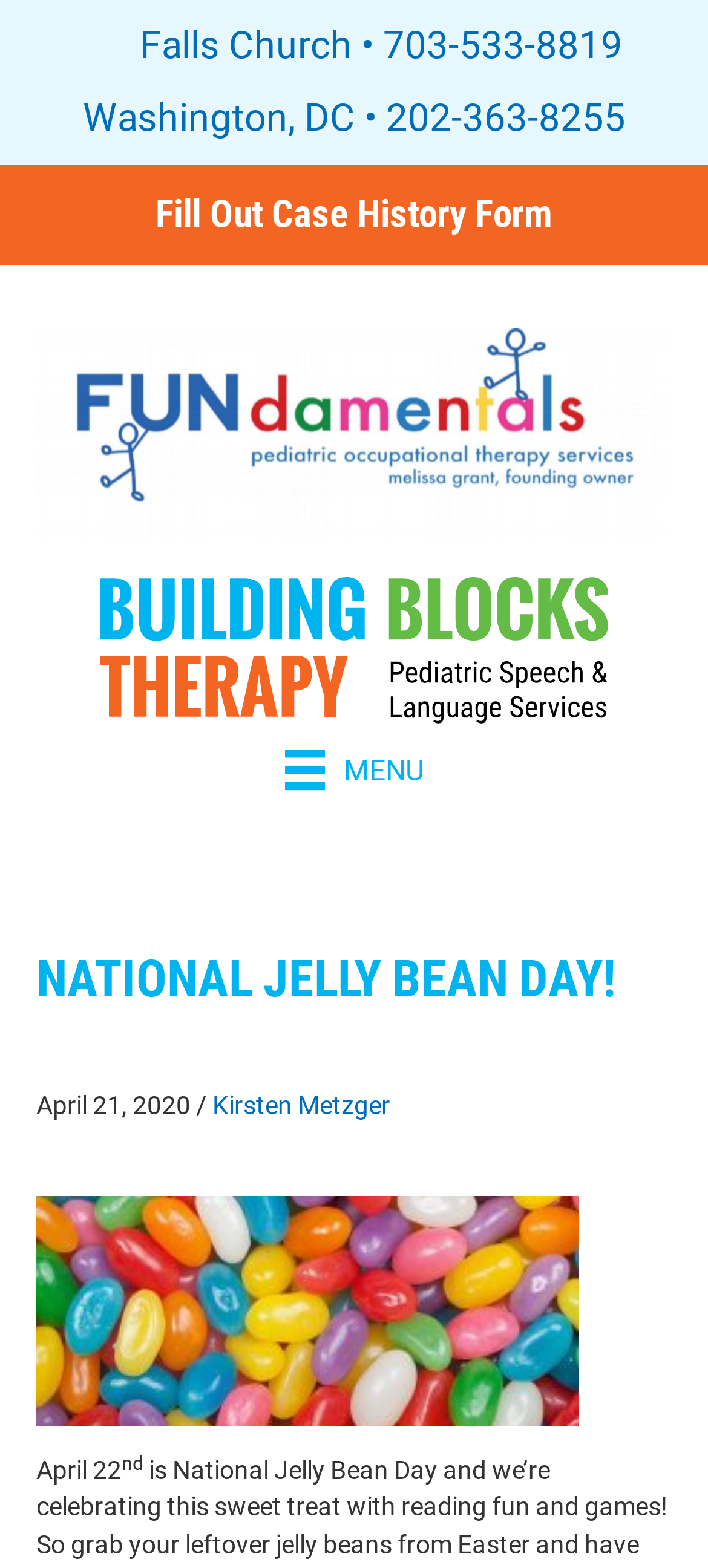Respond with a single word or phrase for the following question: 
What is the text on the button in the top-right corner?

MENU